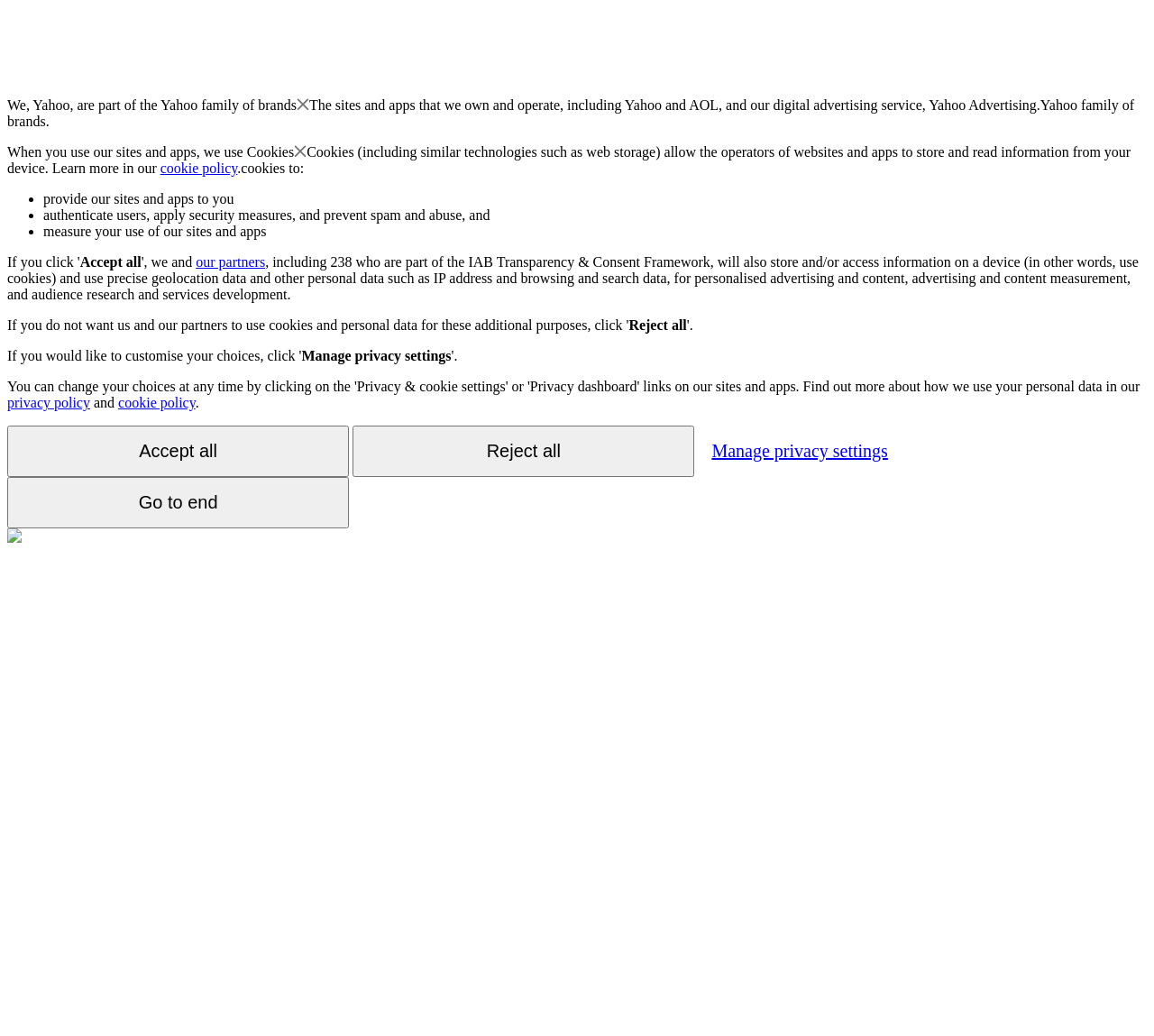Calculate the bounding box coordinates for the UI element based on the following description: "Manage privacy settings". Ensure the coordinates are four float numbers between 0 and 1, i.e., [left, top, right, bottom].

[0.605, 0.413, 0.781, 0.458]